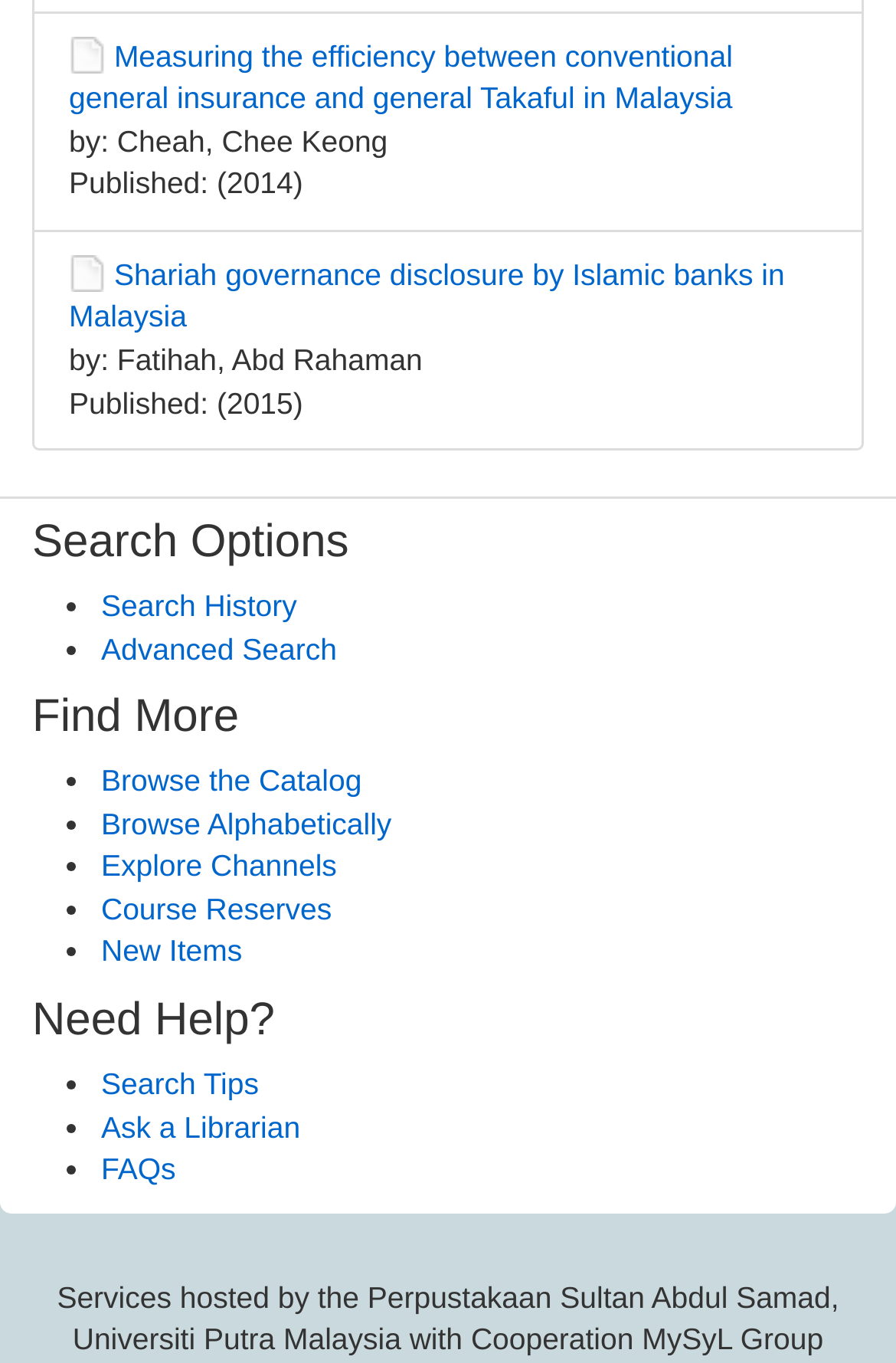Locate the bounding box coordinates of the segment that needs to be clicked to meet this instruction: "Search for Measuring the efficiency between conventional general insurance and general Takaful in Malaysia".

[0.077, 0.028, 0.818, 0.085]